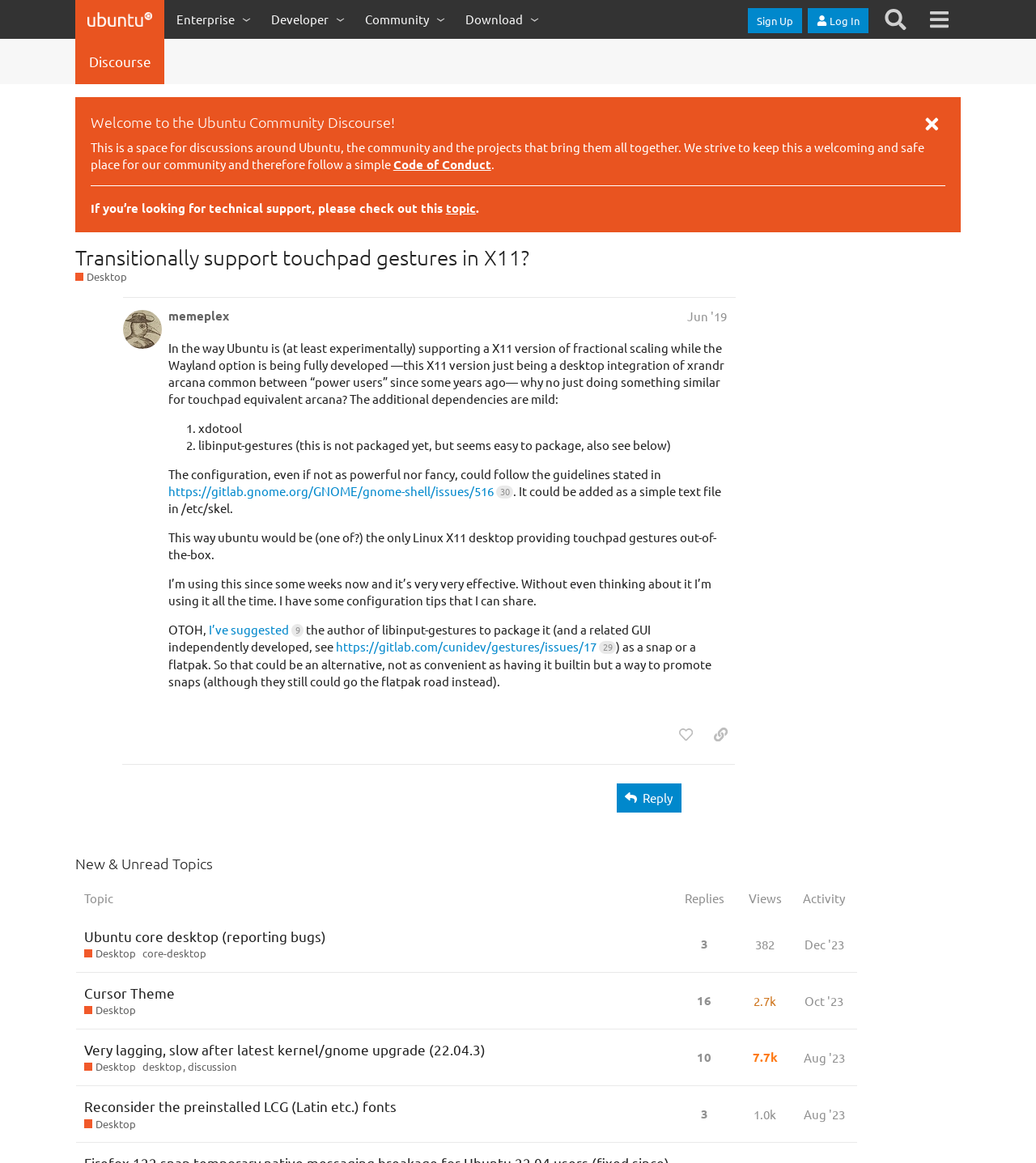Answer the question in one word or a short phrase:
What is the name of the community hub?

Ubuntu Community Hub